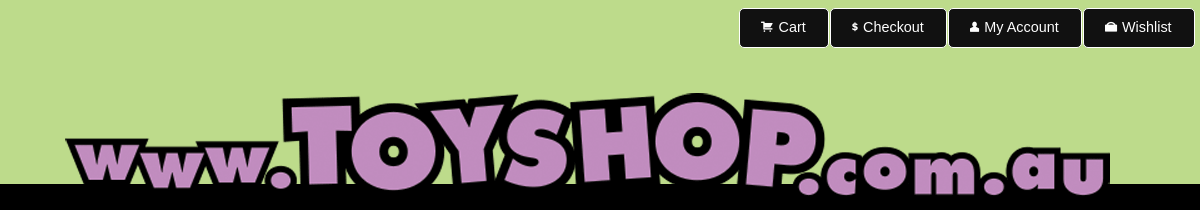Generate a comprehensive description of the image.

The image features the vibrant masthead of an online toy store, prominently displaying the website URL "www.TOYSHOP.com.au" in large, playful purple letters against a cheerful green background. The design exudes a fun and inviting atmosphere, aimed at attracting attention from both children and adults. In addition, there are several functional icons situated to the right of the logo, including options for the shopping cart, checkout, user account access, and wishlist, ensuring easy navigation for shoppers. This engaging visual composition emphasizes a playful shopping experience for all ages, encapsulating the essence of the toy shop environment.